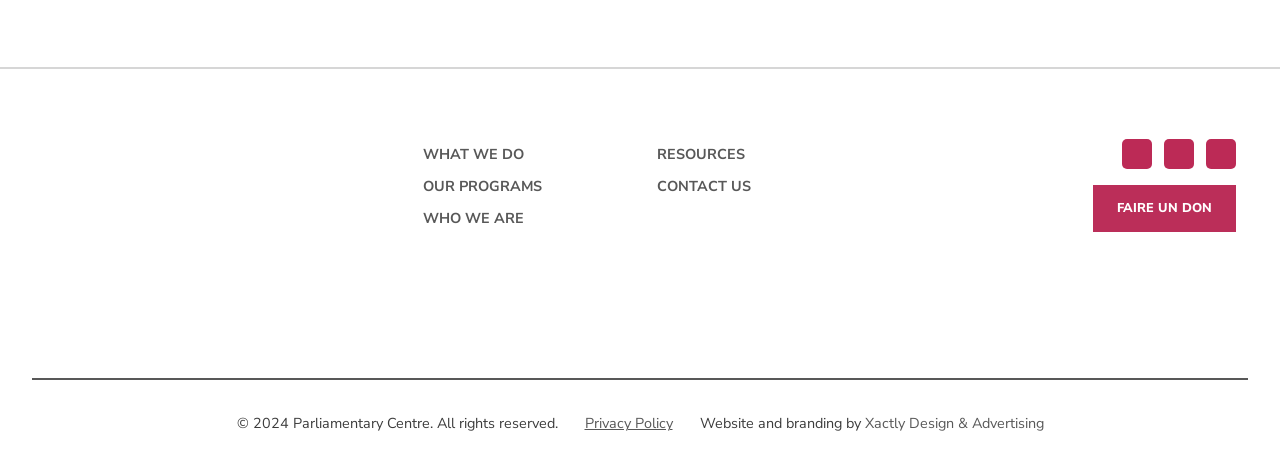Please specify the bounding box coordinates of the clickable section necessary to execute the following command: "Check the privacy policy".

[0.457, 0.883, 0.525, 0.926]